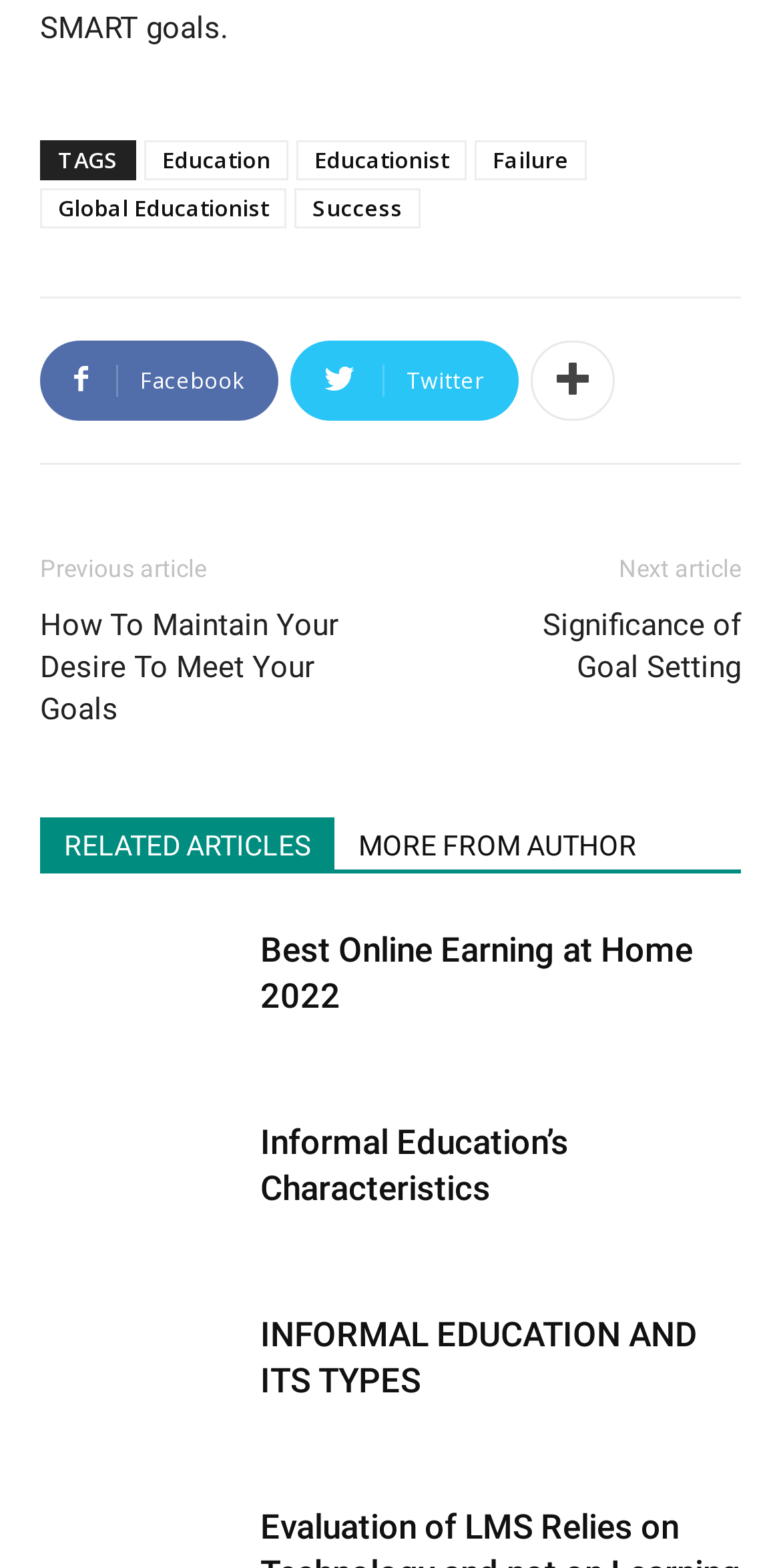Determine the bounding box coordinates of the region that needs to be clicked to achieve the task: "Read the article 'How To Maintain Your Desire To Meet Your Goals'".

[0.051, 0.385, 0.5, 0.466]